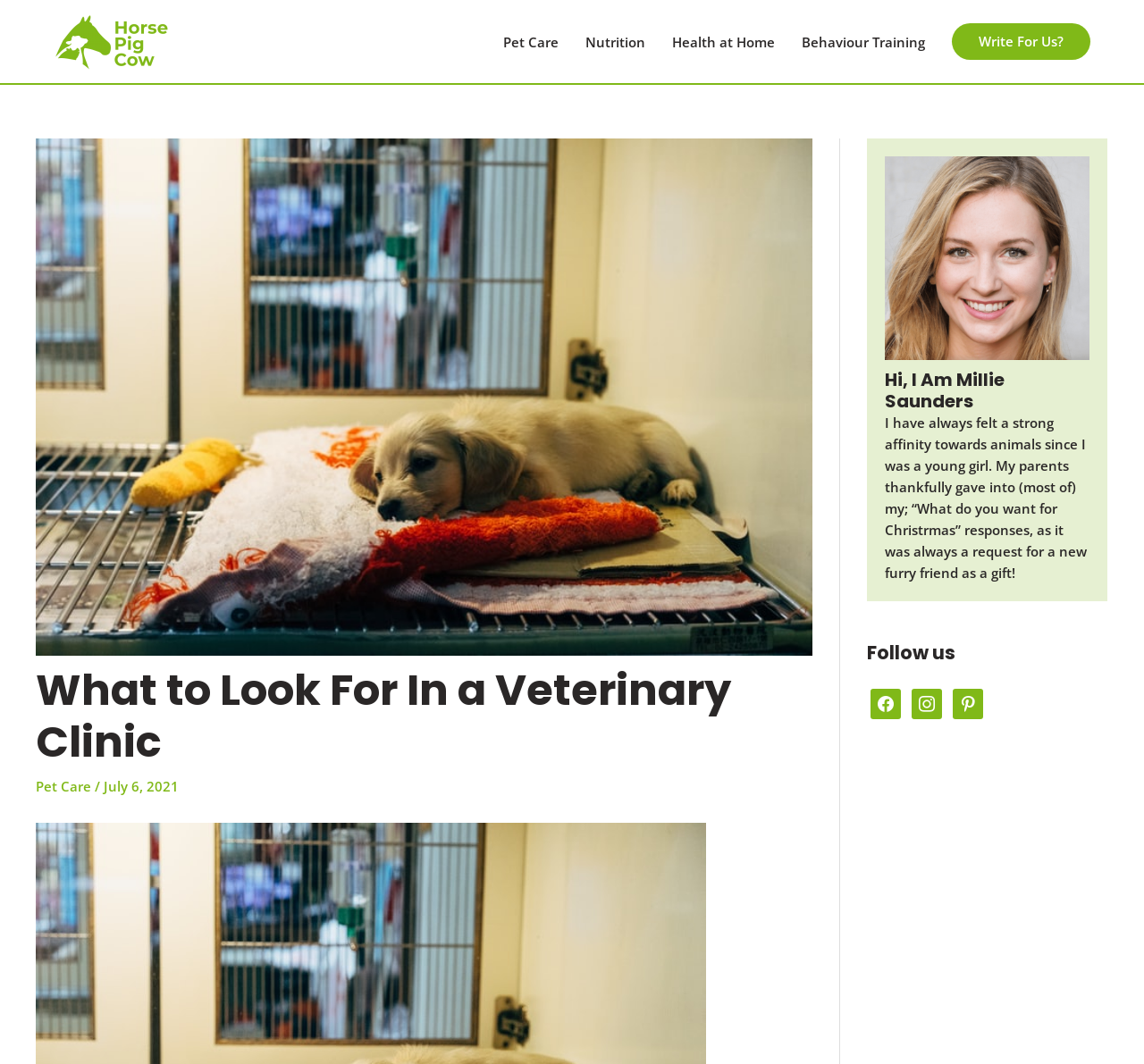Please locate the bounding box coordinates of the element that should be clicked to complete the given instruction: "Explore Horse Pig Cow".

[0.047, 0.029, 0.148, 0.046]